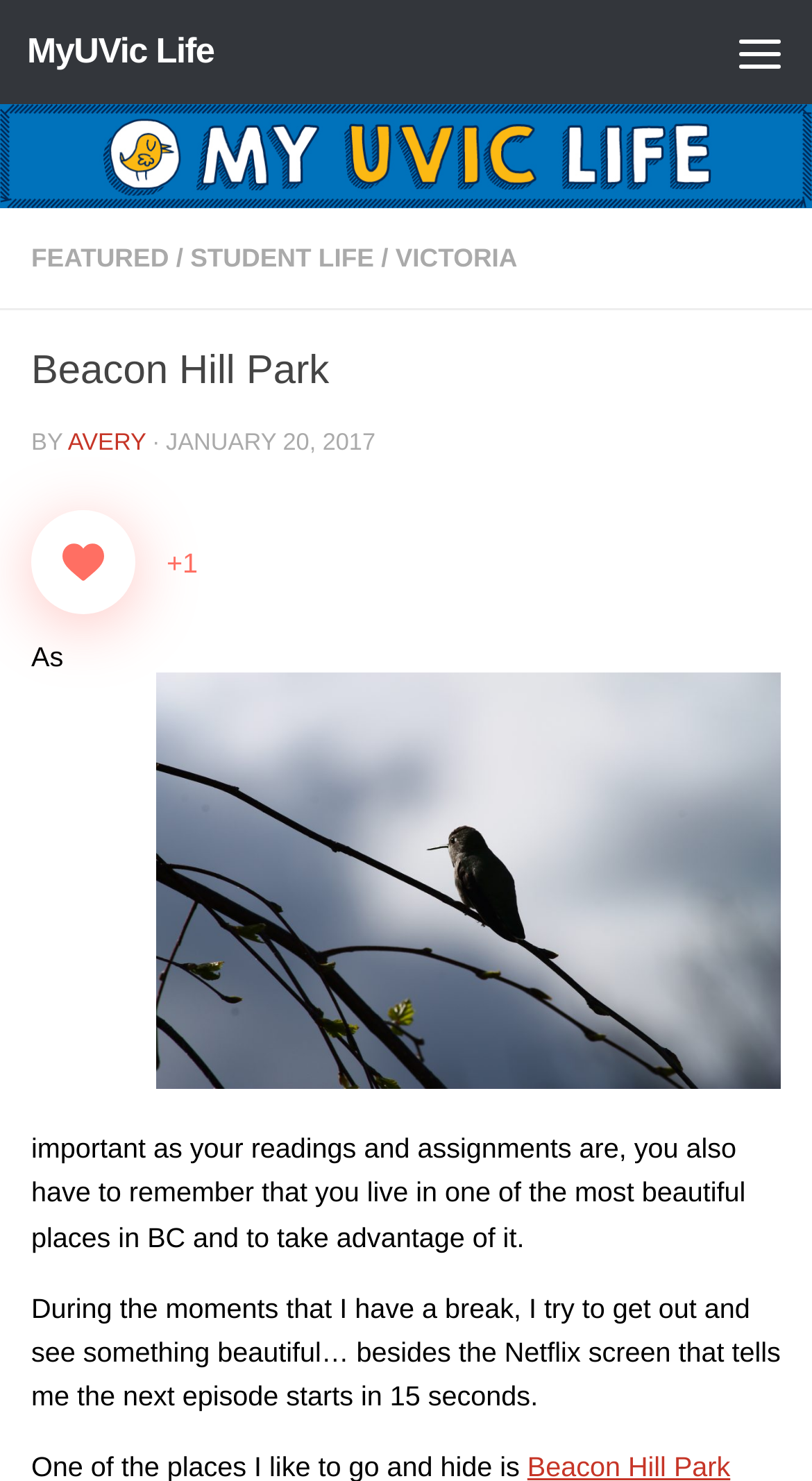Please respond to the question with a concise word or phrase:
What is the date of the article?

JANUARY 20, 2017